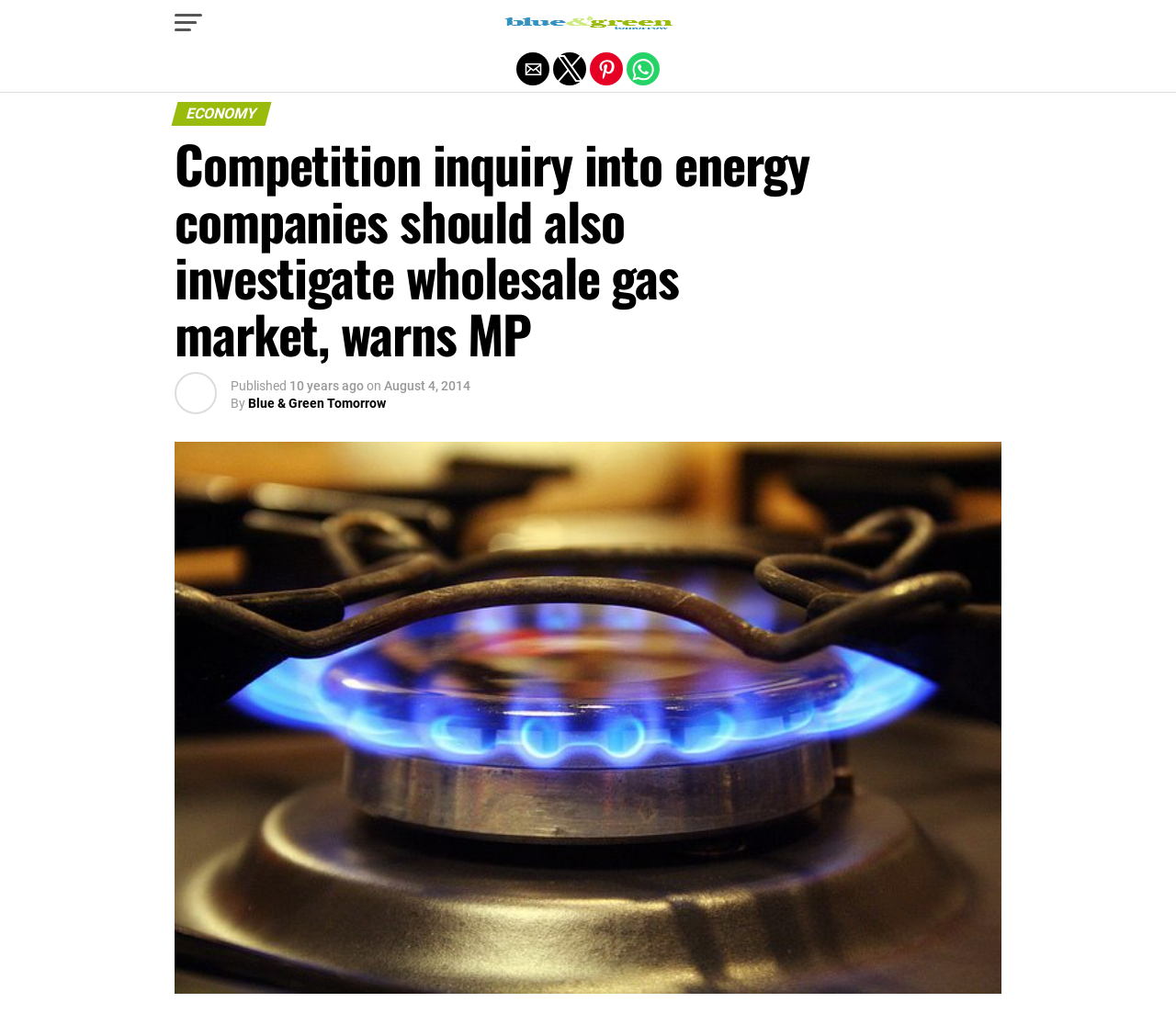Find and provide the bounding box coordinates for the UI element described with: "Blue & Green Tomorrow".

[0.211, 0.382, 0.328, 0.397]